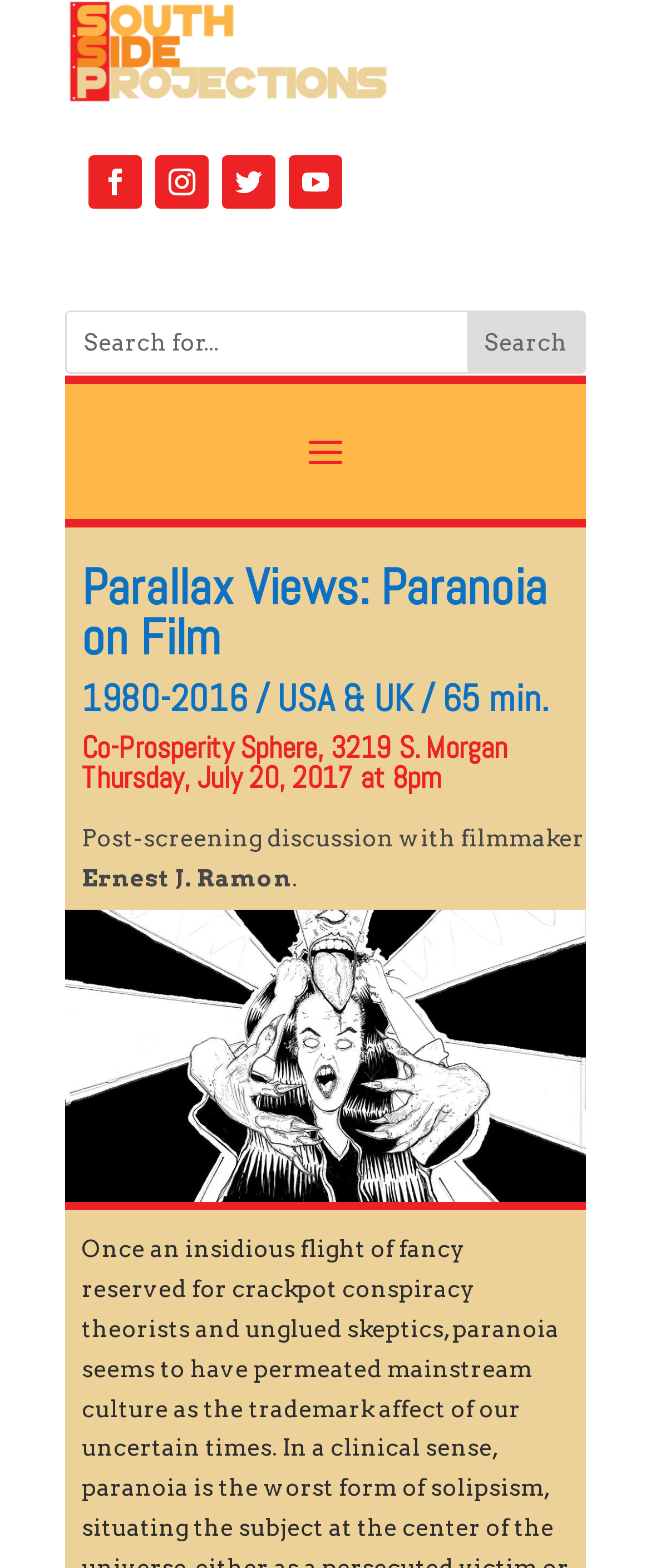What is the event date?
Based on the screenshot, provide your answer in one word or phrase.

July 20, 2017